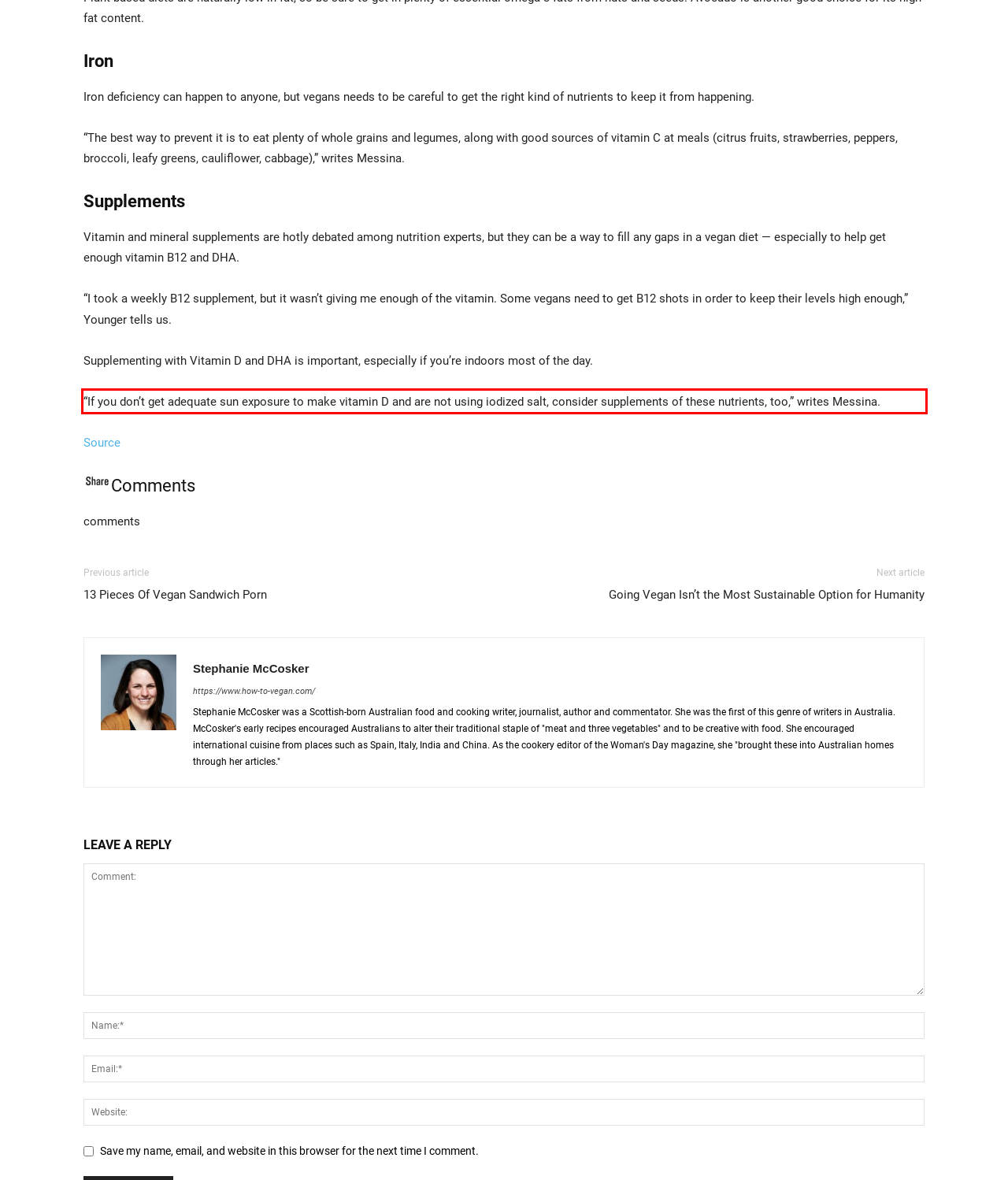Within the provided webpage screenshot, find the red rectangle bounding box and perform OCR to obtain the text content.

“If you don’t get adequate sun exposure to make vitamin D and are not using iodized salt, consider supplements of these nutrients, too,” writes Messina.